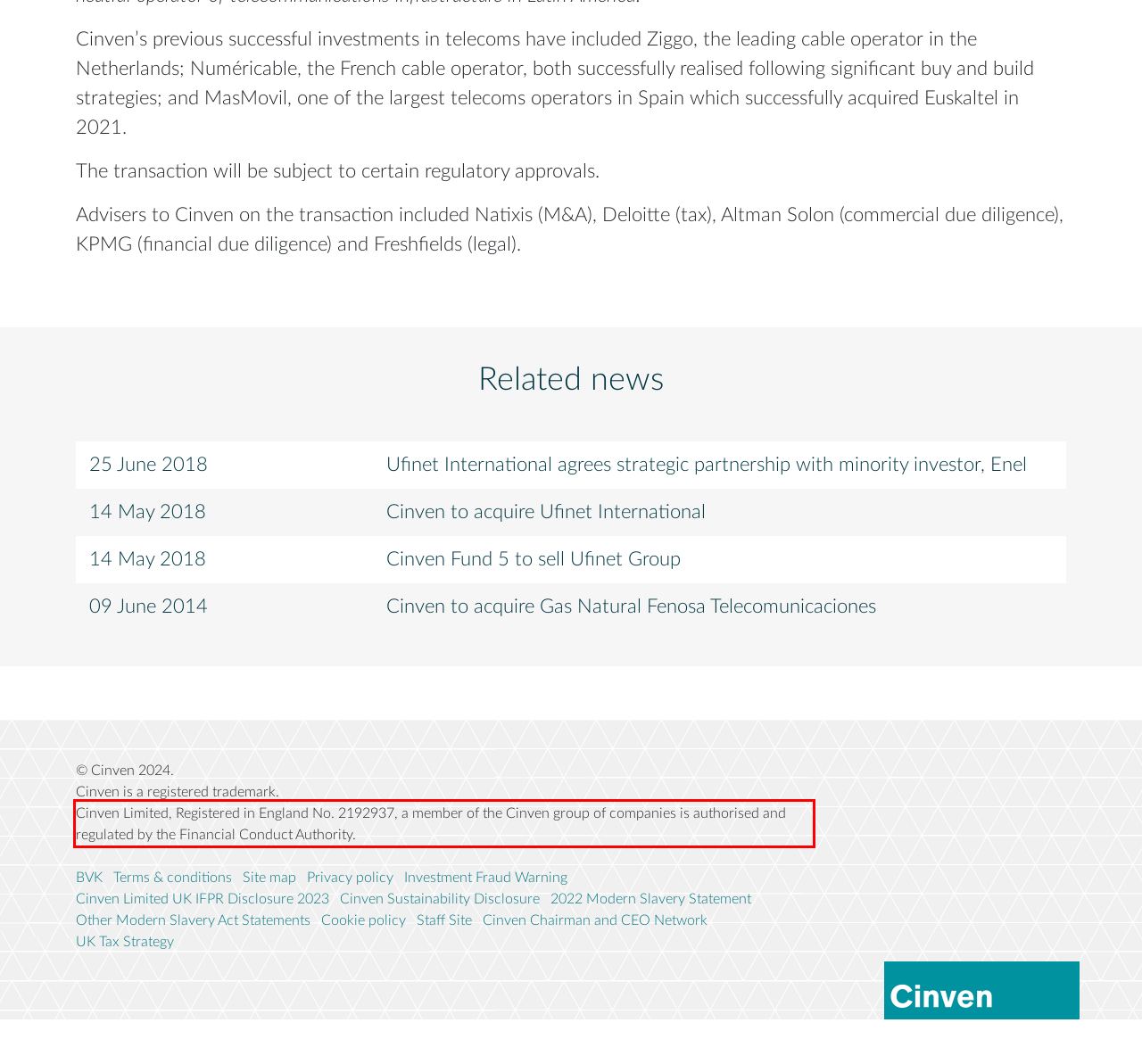Look at the provided screenshot of the webpage and perform OCR on the text within the red bounding box.

Cinven Limited, Registered in England No. 2192937, a member of the Cinven group of companies is authorised and regulated by the Financial Conduct Authority.